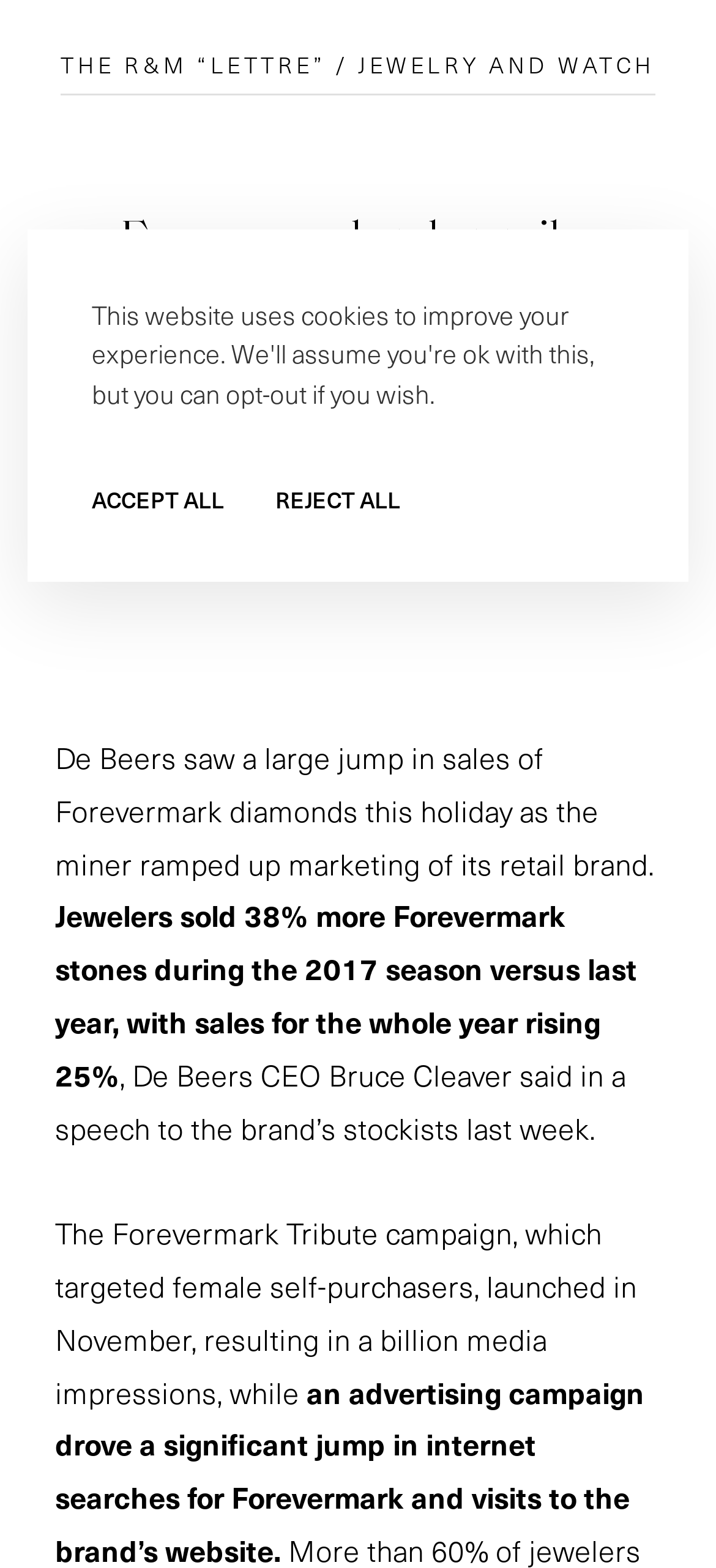Provide the bounding box coordinates of the UI element that matches the description: "Home".

[0.115, 0.296, 0.885, 0.358]